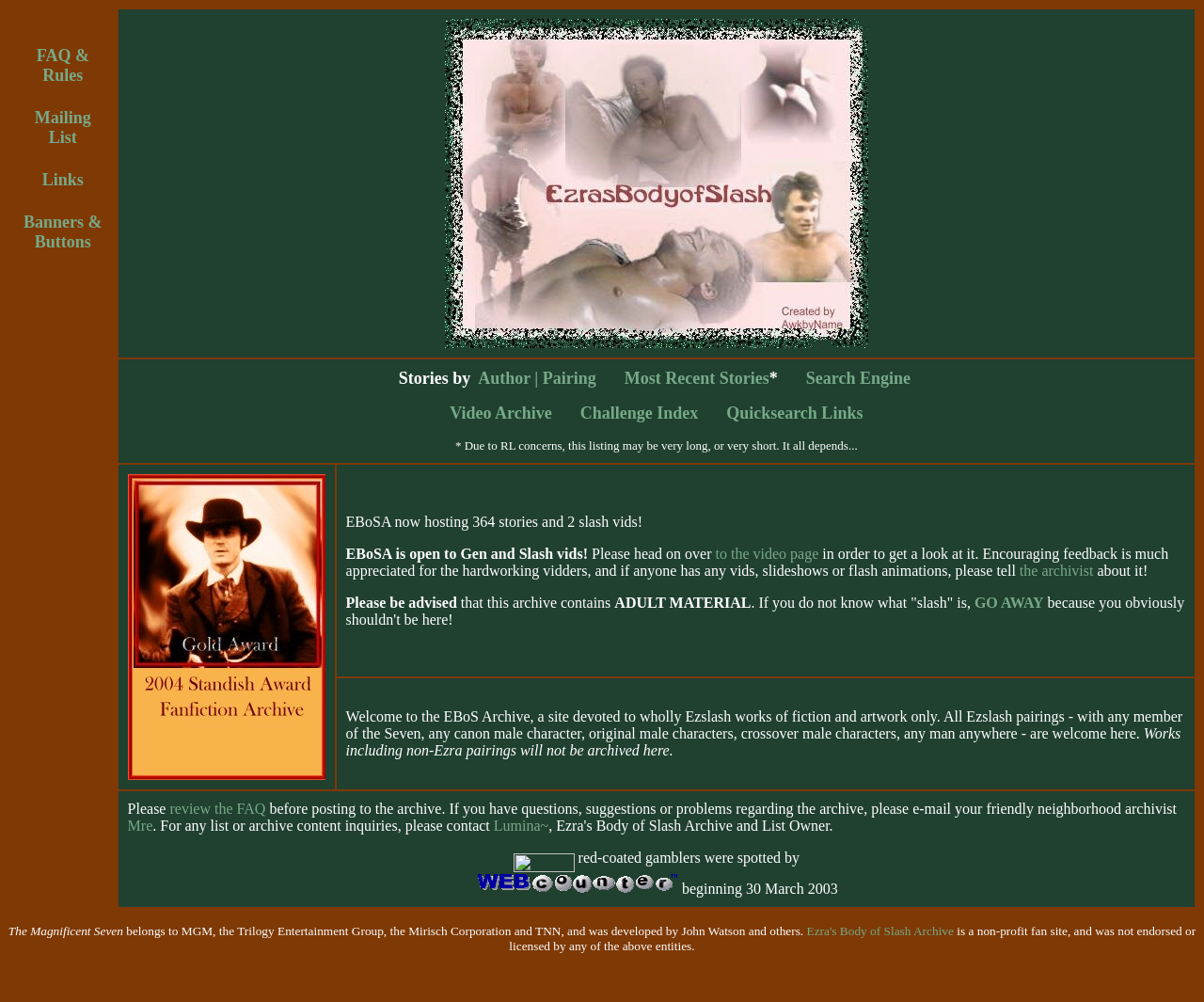Find the bounding box coordinates of the clickable area that will achieve the following instruction: "Visit the video page".

[0.594, 0.544, 0.68, 0.56]